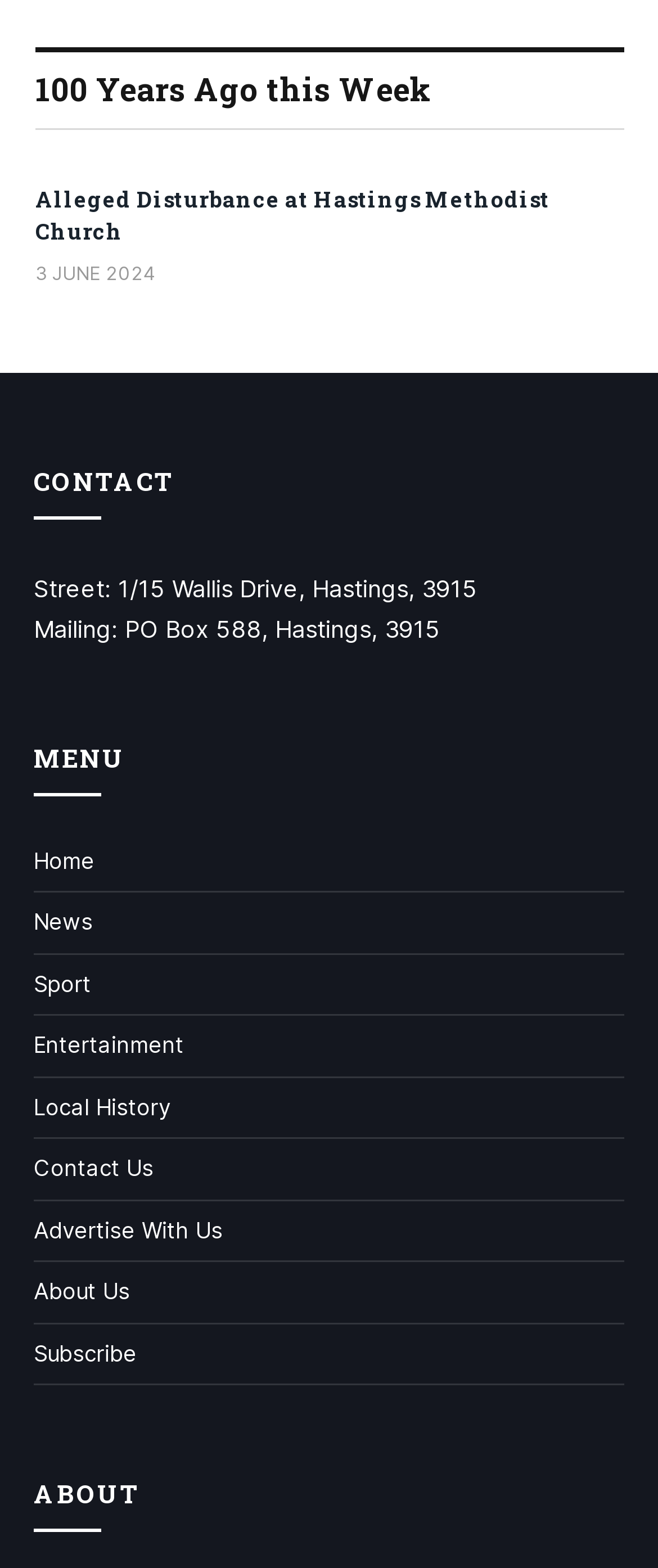Provide your answer to the question using just one word or phrase: What is the last menu item?

Subscribe